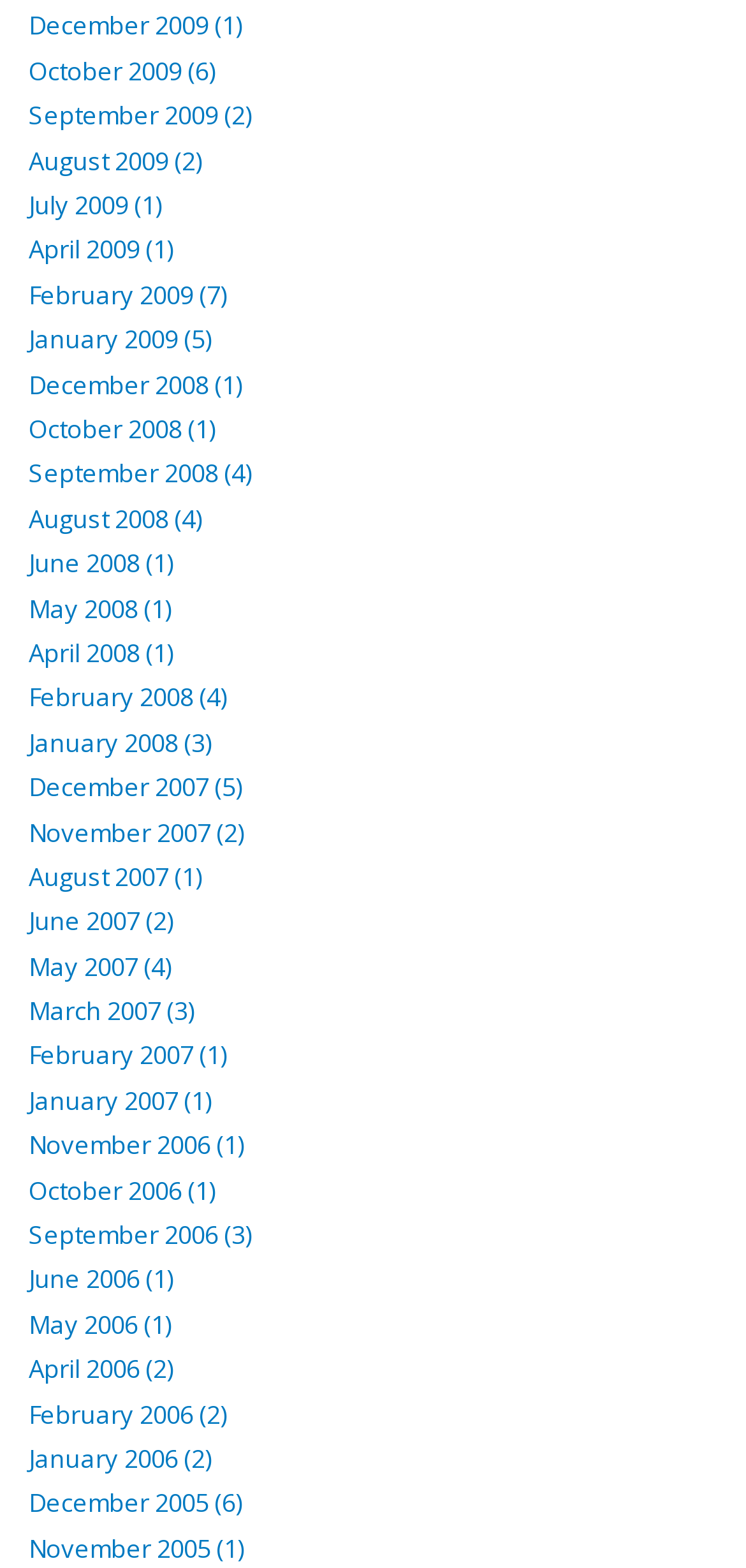Please find the bounding box coordinates of the clickable region needed to complete the following instruction: "View October 2009". The bounding box coordinates must consist of four float numbers between 0 and 1, i.e., [left, top, right, bottom].

[0.038, 0.034, 0.287, 0.056]